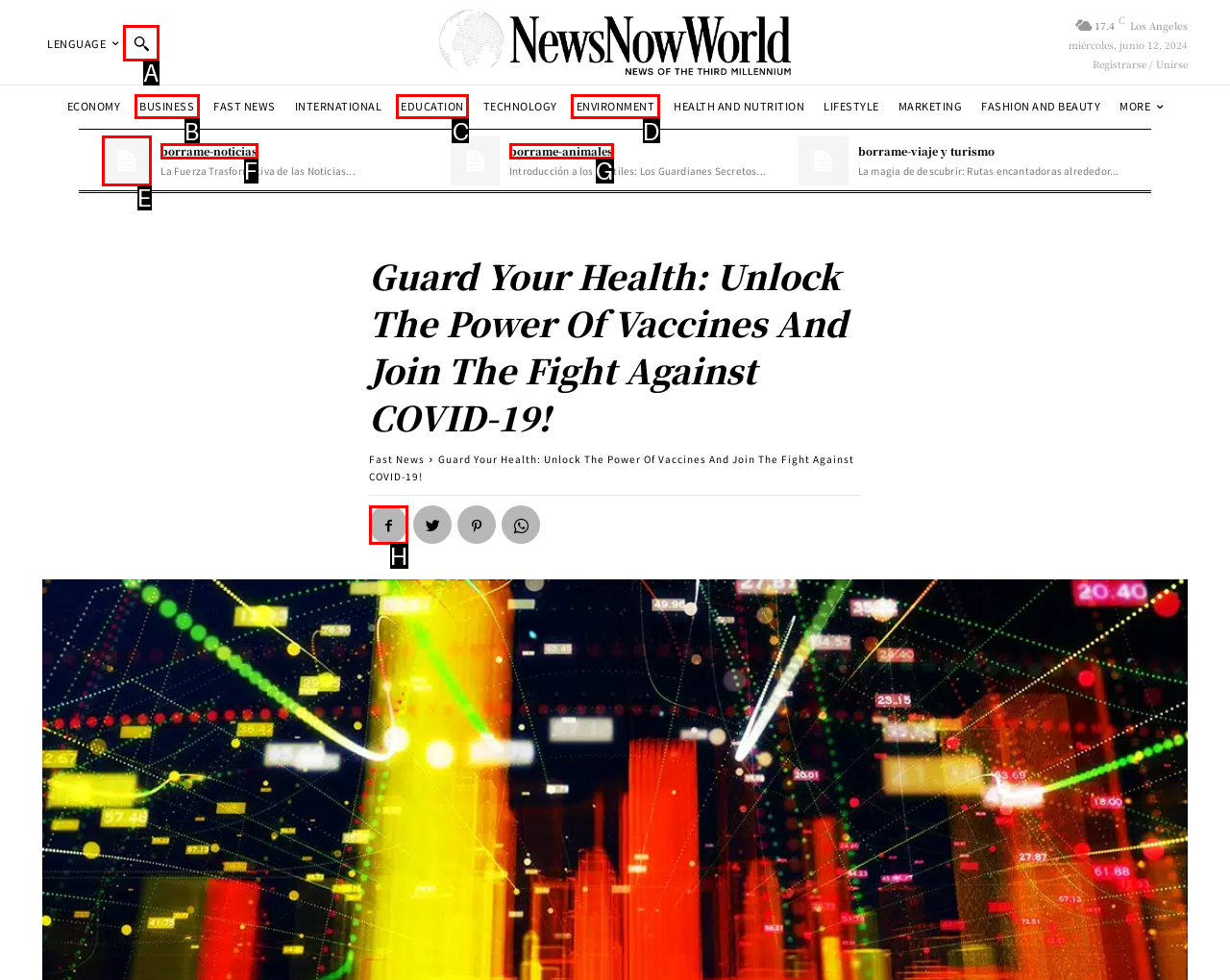Which HTML element should be clicked to perform the following task: Click the search button
Reply with the letter of the appropriate option.

A